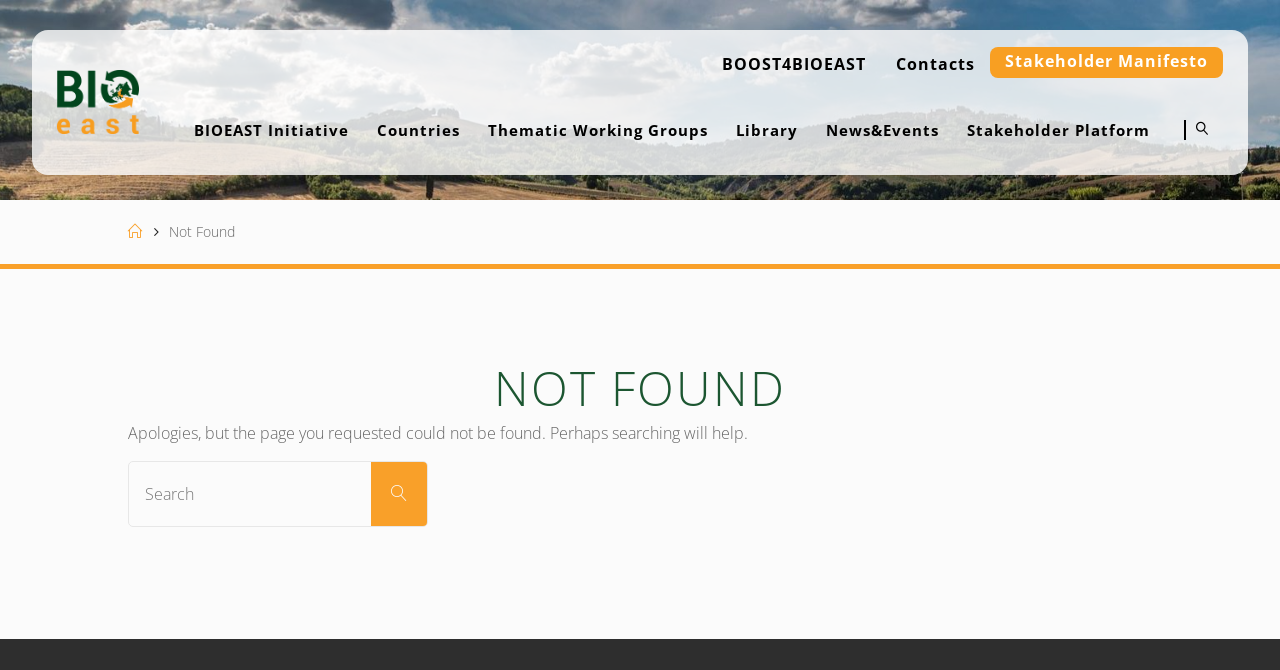What is the purpose of the search box?
Look at the screenshot and provide an in-depth answer.

The search box is located below the 'NOT FOUND' heading and has a label 'Search for:' and a button with the text 'SEARCH' and a search icon. This suggests that the purpose of the search box is to search for content within the website.